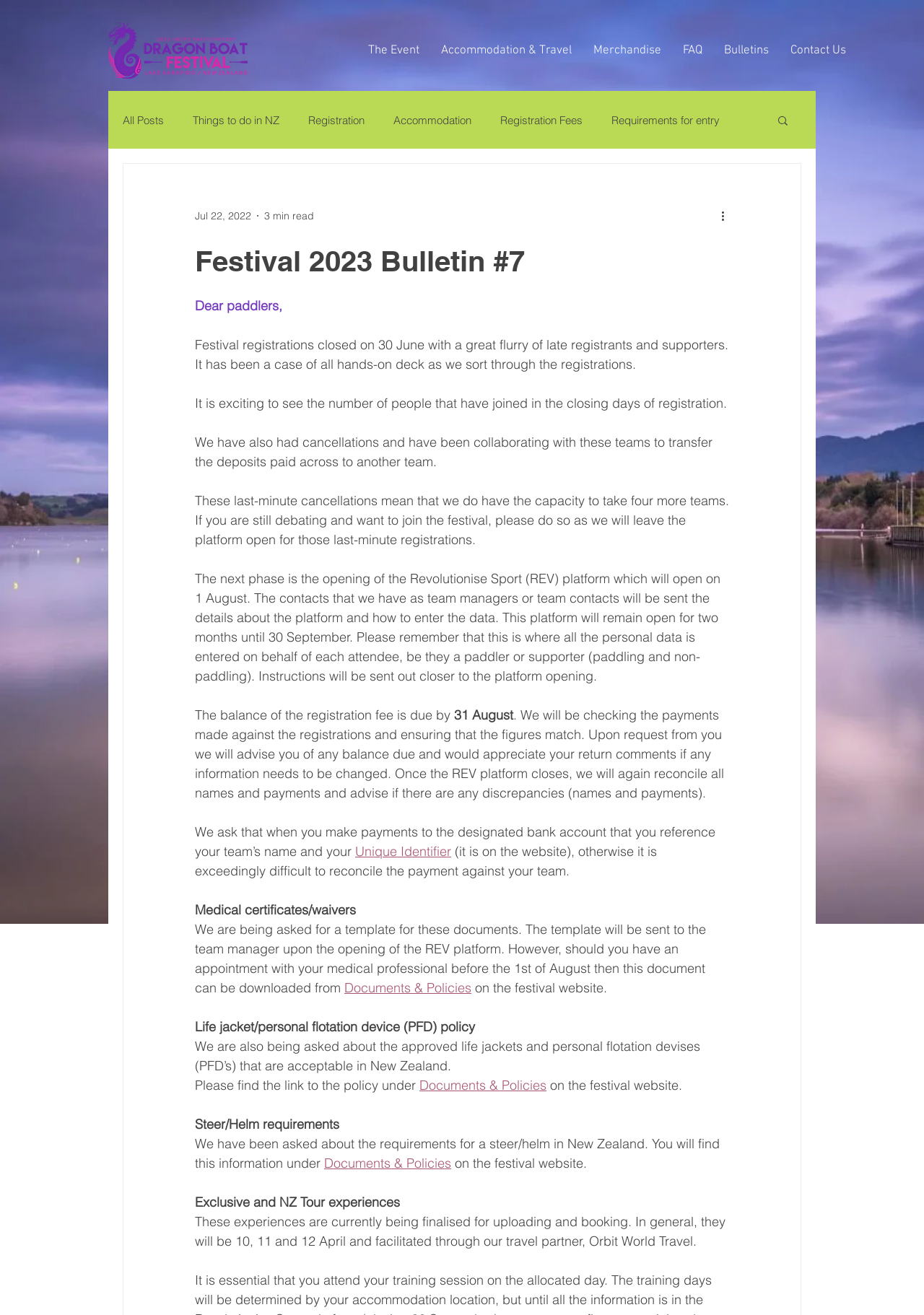Given the element description Accessories, specify the bounding box coordinates of the corresponding UI element in the format (top-left x, top-left y, bottom-right x, bottom-right y). All values must be between 0 and 1.

None